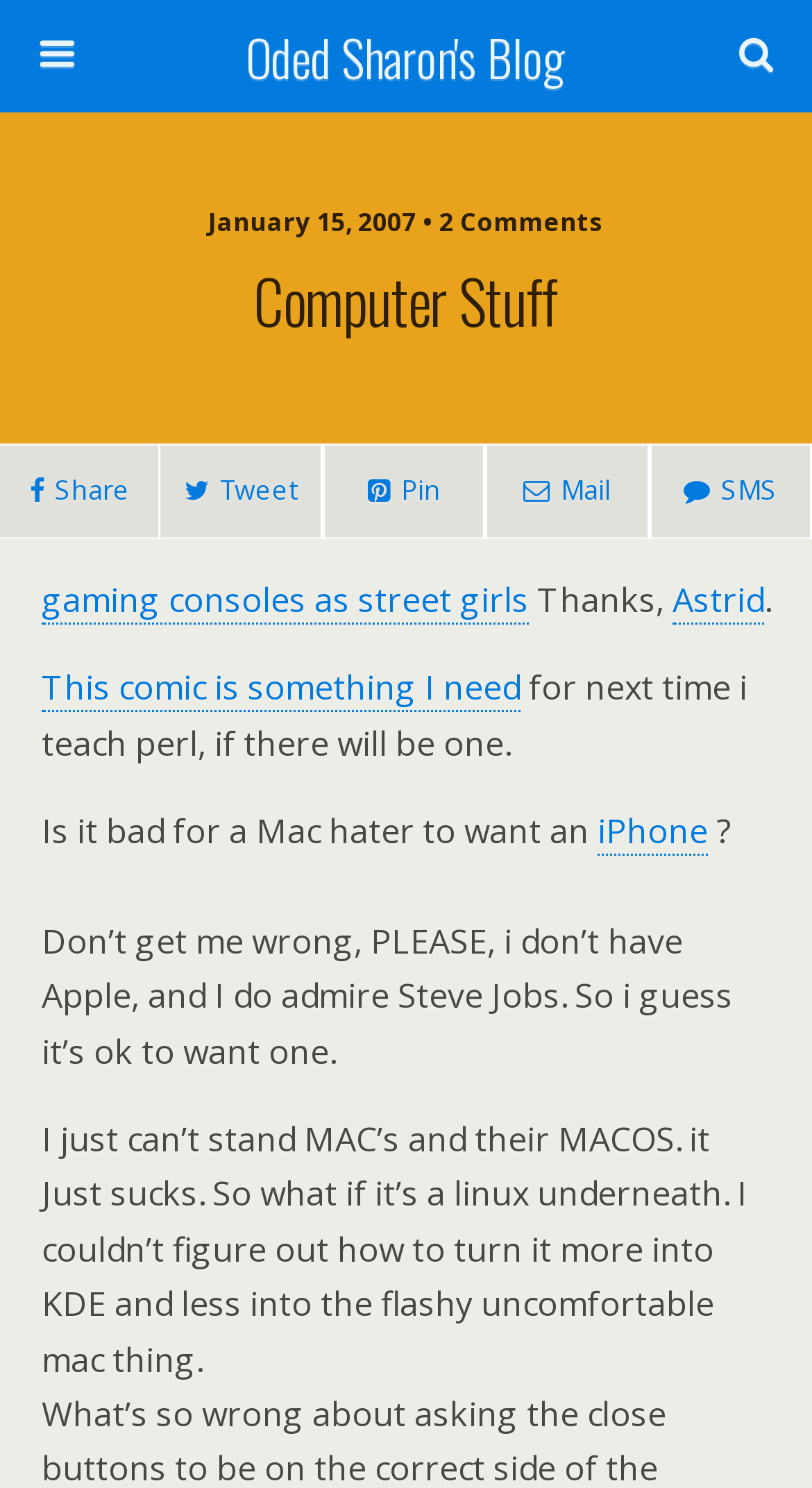Consider the image and give a detailed and elaborate answer to the question: 
What is the author's attitude towards Steve Jobs?

The author's attitude towards Steve Jobs can be inferred from the StaticText element with the text 'So i guess it’s ok to want one. Don’t get me wrong, PLEASE, i don’t have Apple, and I do admire Steve Jobs.'